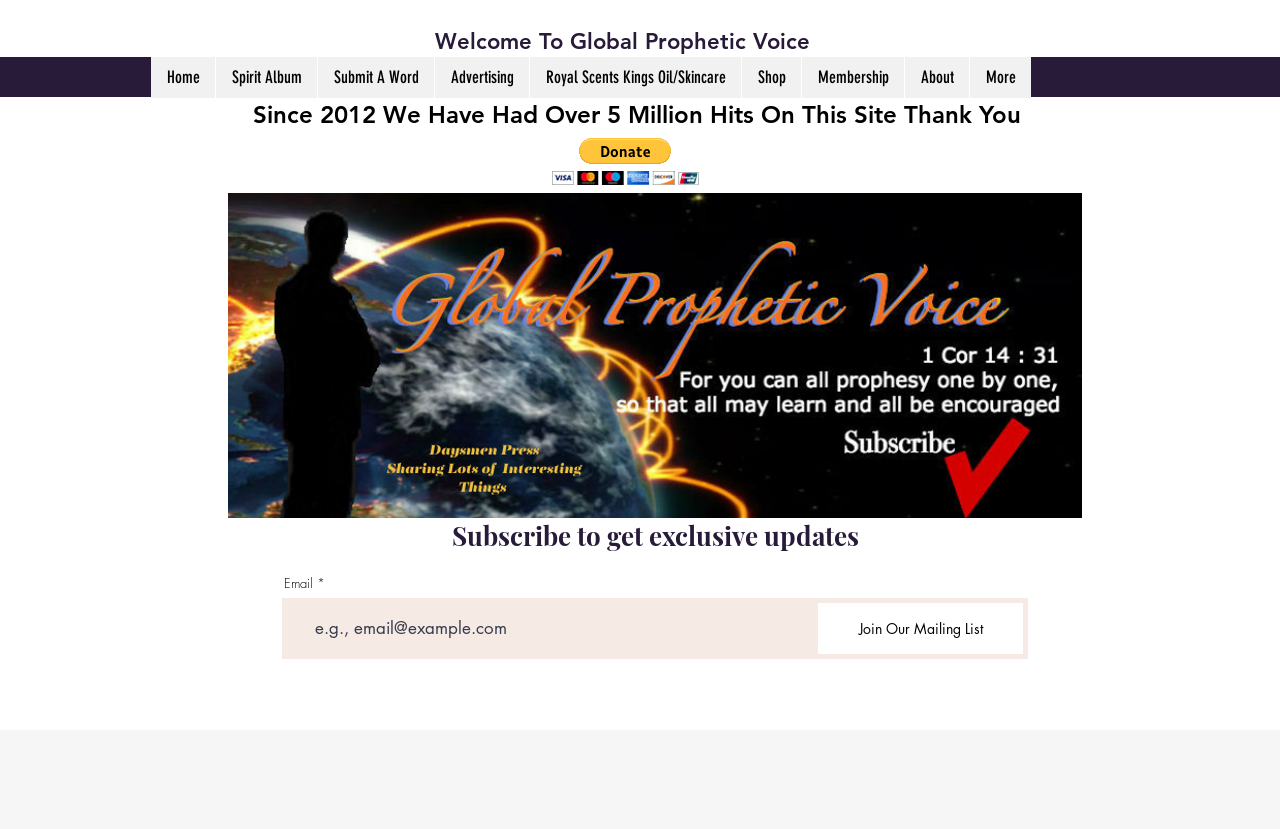Examine the screenshot and answer the question in as much detail as possible: What type of content is displayed in the region 'Post: Blog2_Post'?

The region 'Post: Blog2_Post' is likely used to display a blog post, given its name and the fact that it is a separate region on the webpage.